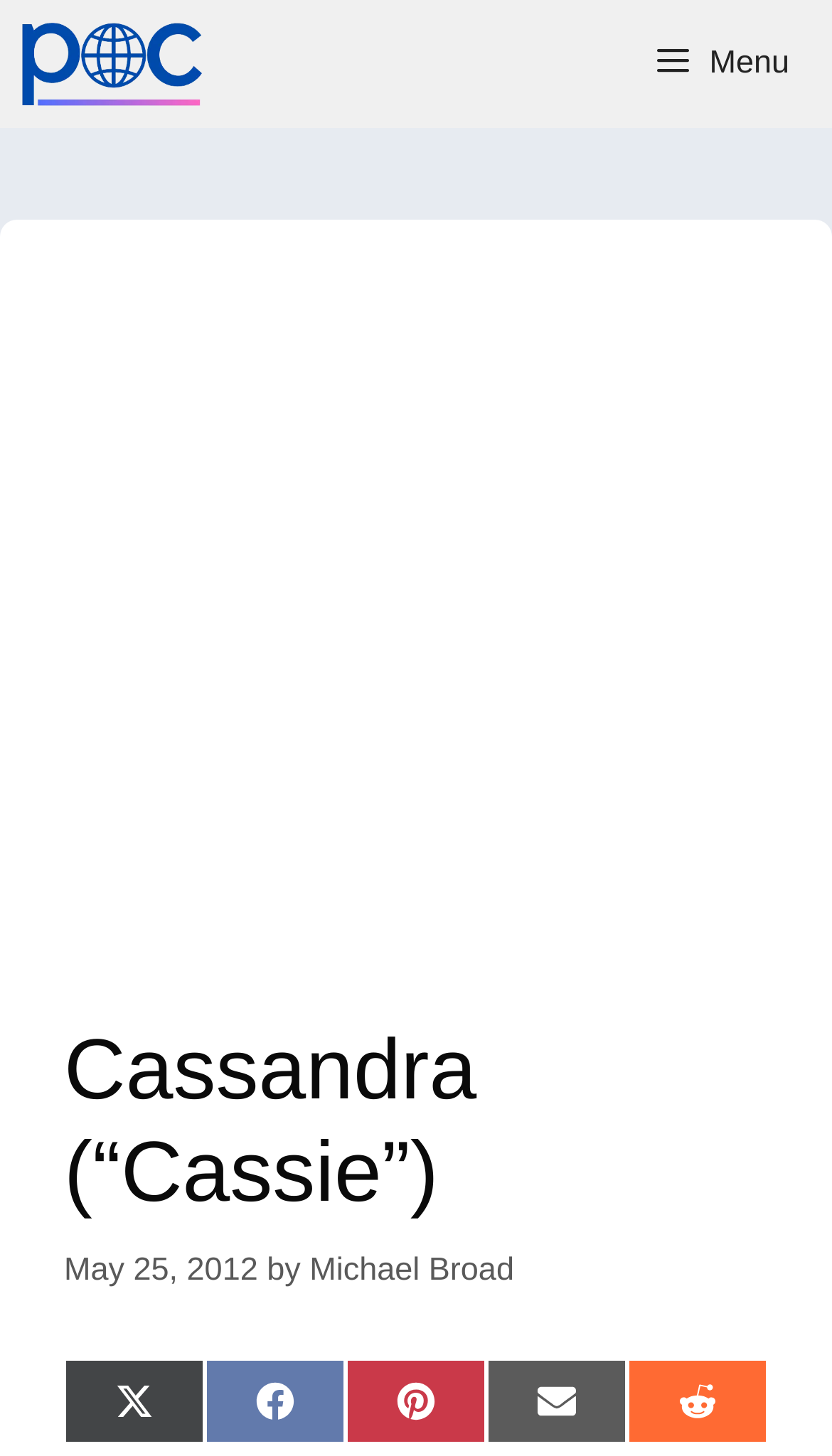Please identify the bounding box coordinates of where to click in order to follow the instruction: "Share on Twitter".

[0.077, 0.933, 0.246, 0.992]